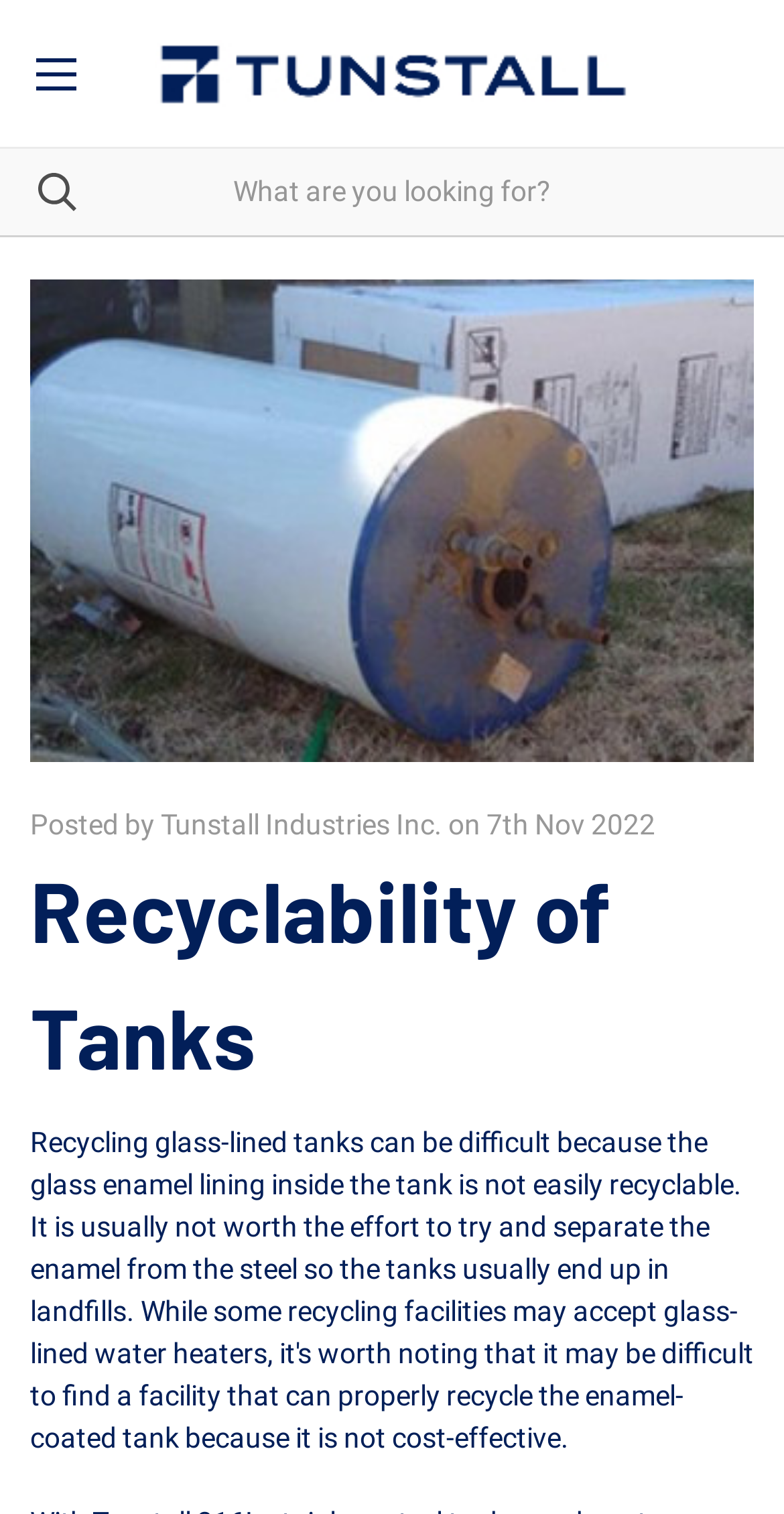Please locate the UI element described by "Recyclability of Tanks" and provide its bounding box coordinates.

[0.038, 0.567, 0.779, 0.717]